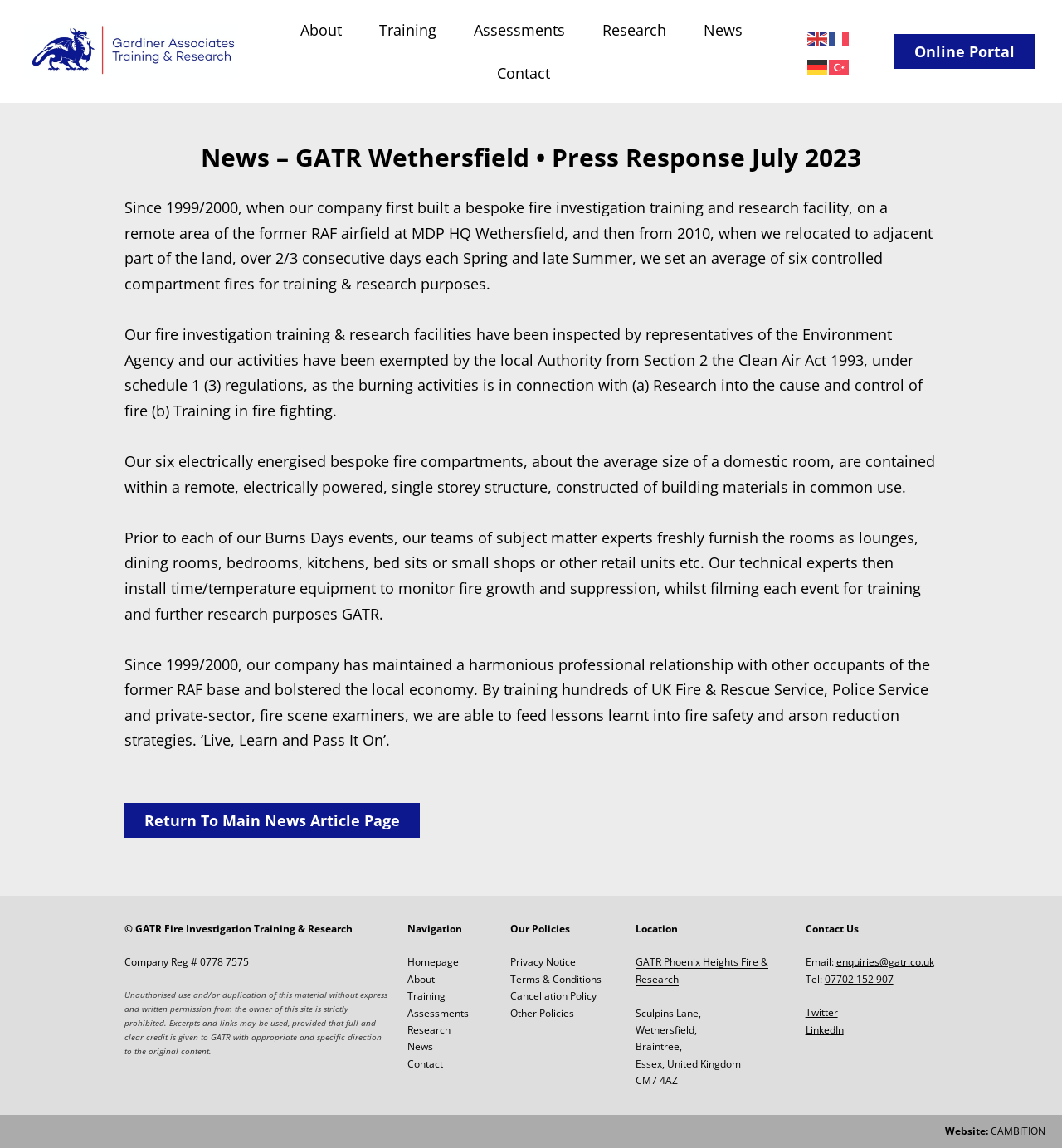Can you specify the bounding box coordinates for the region that should be clicked to fulfill this instruction: "Return to the Main News Article Page".

[0.117, 0.699, 0.395, 0.73]